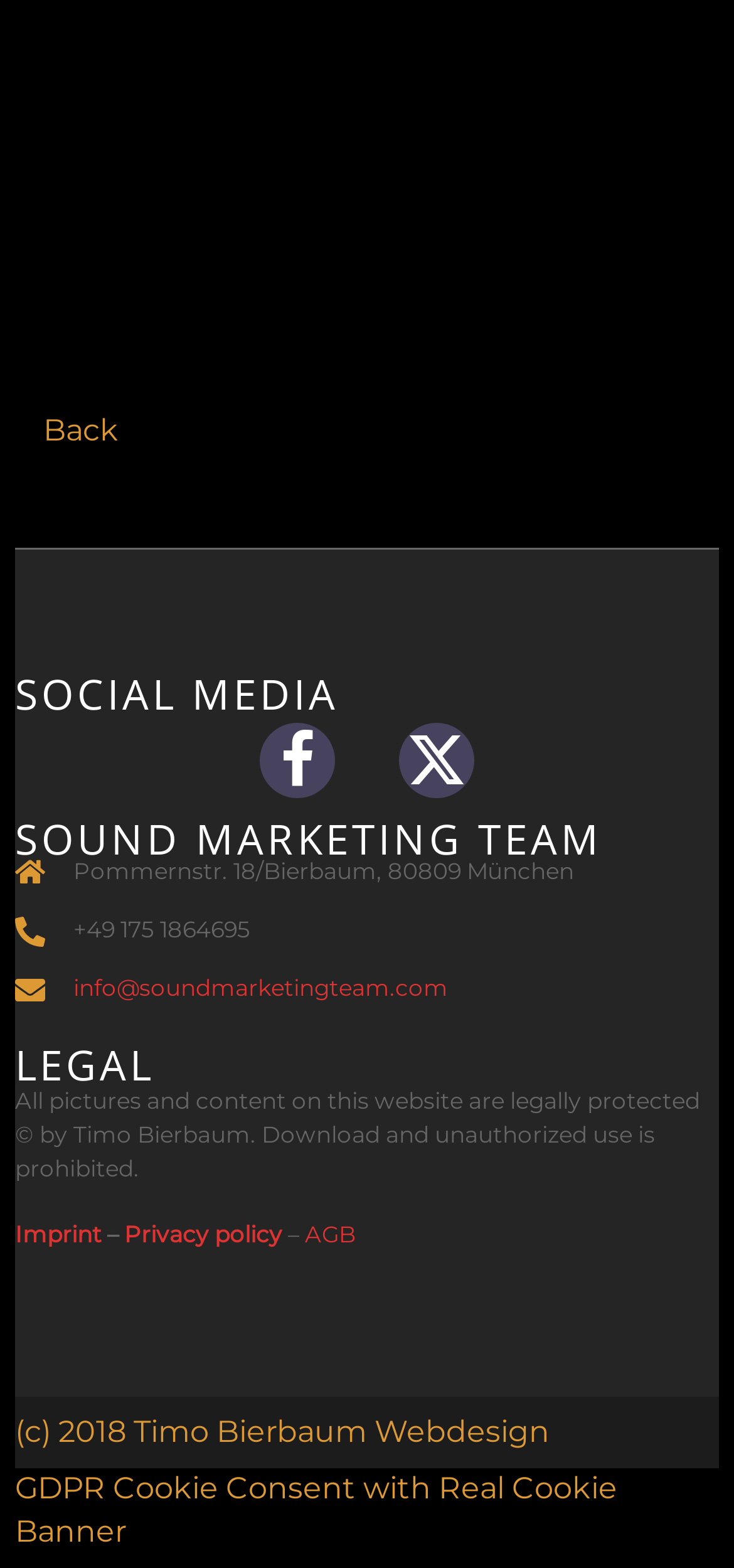Using the information in the image, give a comprehensive answer to the question: 
What is the email address of the company?

The email address can be found in the link element containing the email address, which is located in the second complementary section of the webpage, below the phone number.